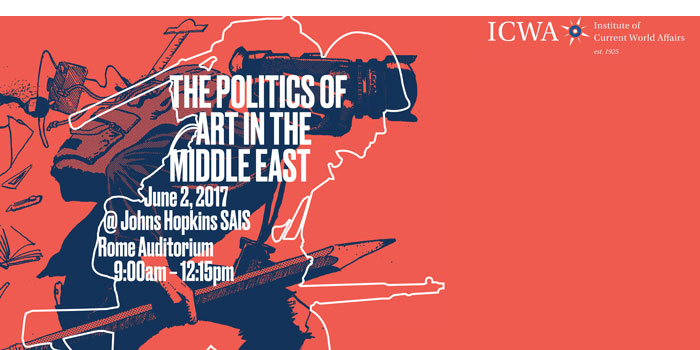Using the information in the image, could you please answer the following question in detail:
Where is the event taking place?

The location of the event is mentioned in the banner as 'Johns Hopkins SAIS in the Rome Auditorium', which indicates that the event is taking place at Johns Hopkins SAIS.